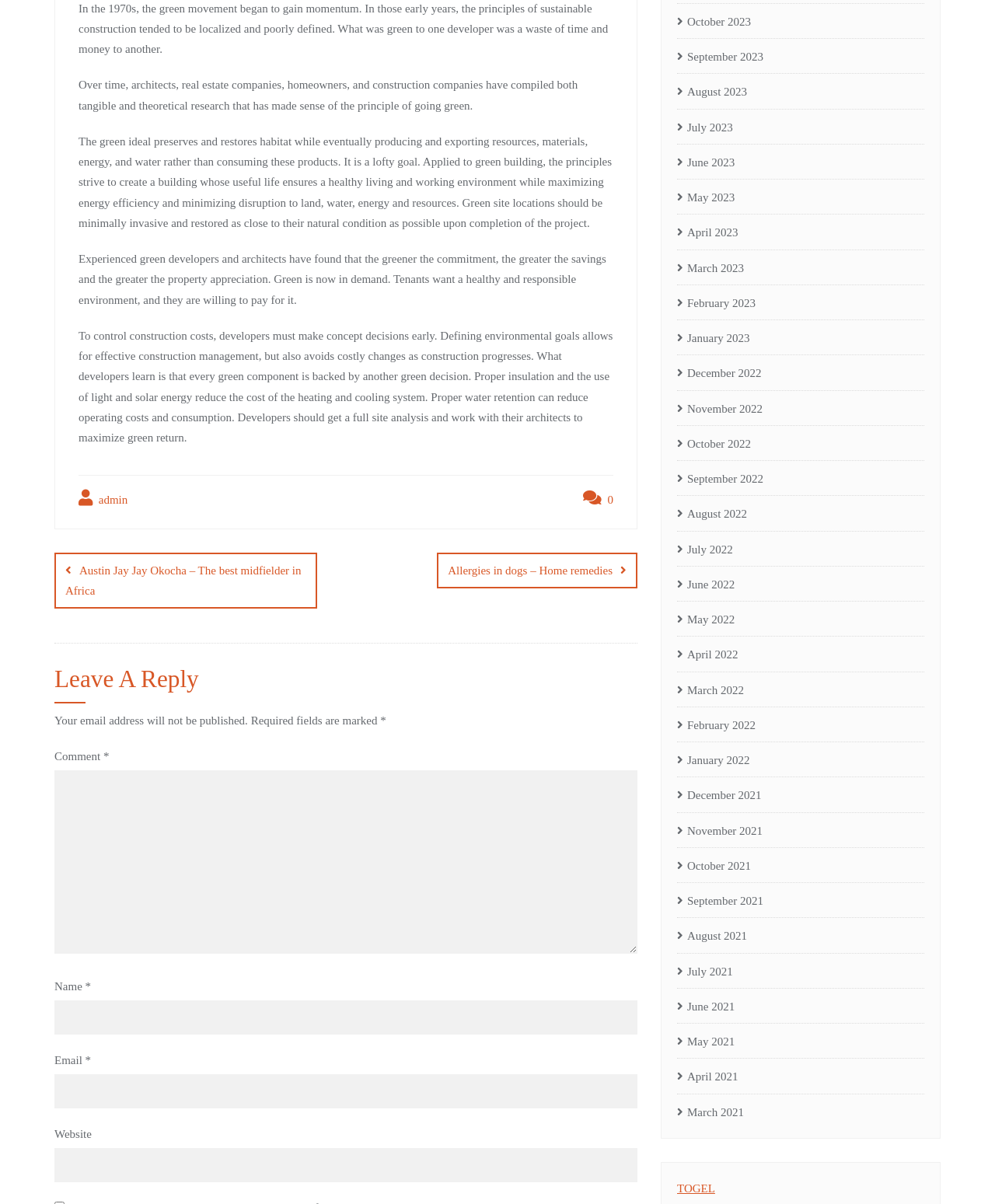Given the description: "parent_node: Comment * name="comment"", determine the bounding box coordinates of the UI element. The coordinates should be formatted as four float numbers between 0 and 1, [left, top, right, bottom].

[0.055, 0.64, 0.641, 0.792]